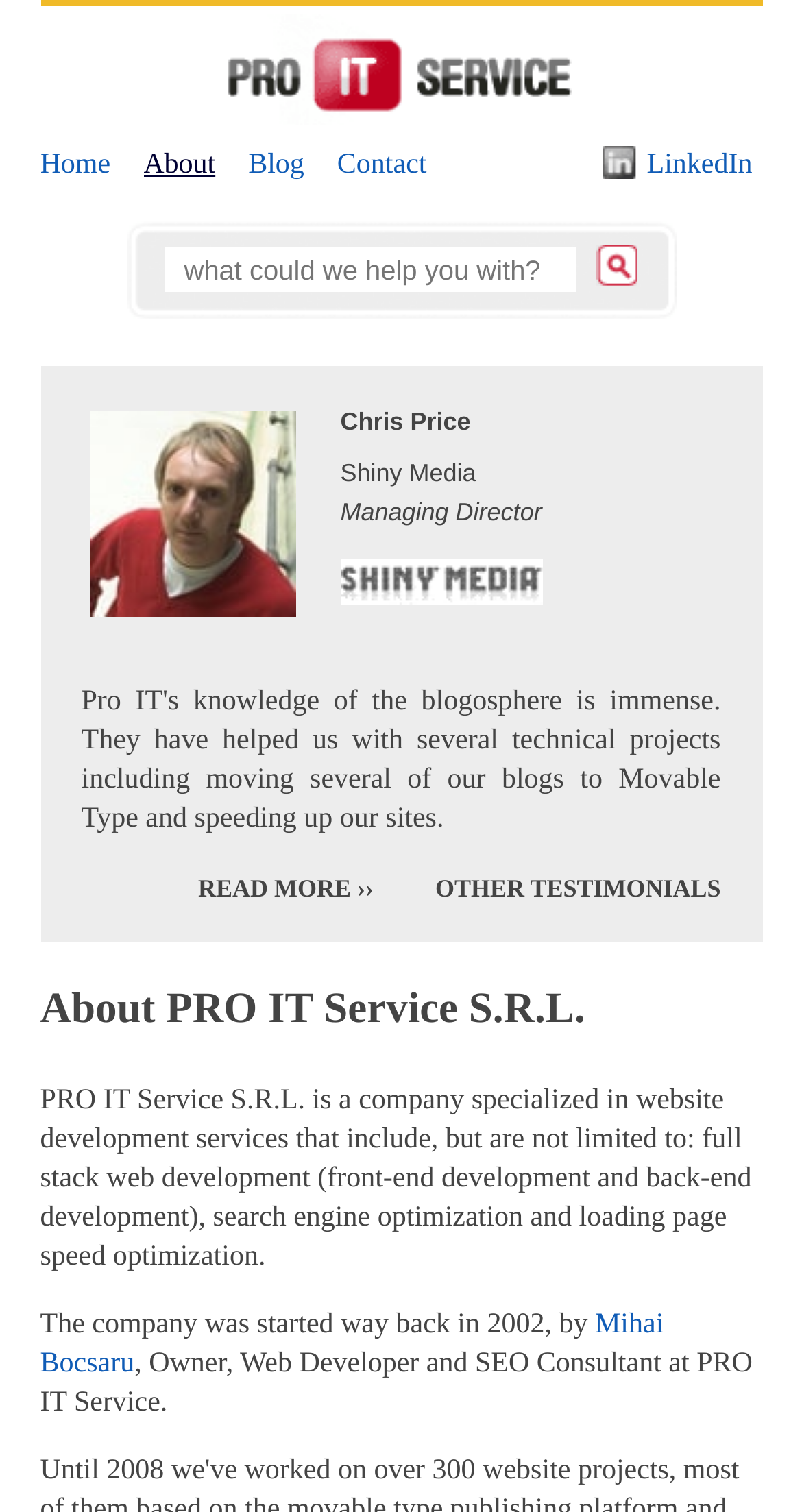Please find the bounding box coordinates of the element that you should click to achieve the following instruction: "visit Shiny Media website". The coordinates should be presented as four float numbers between 0 and 1: [left, top, right, bottom].

[0.424, 0.385, 0.676, 0.404]